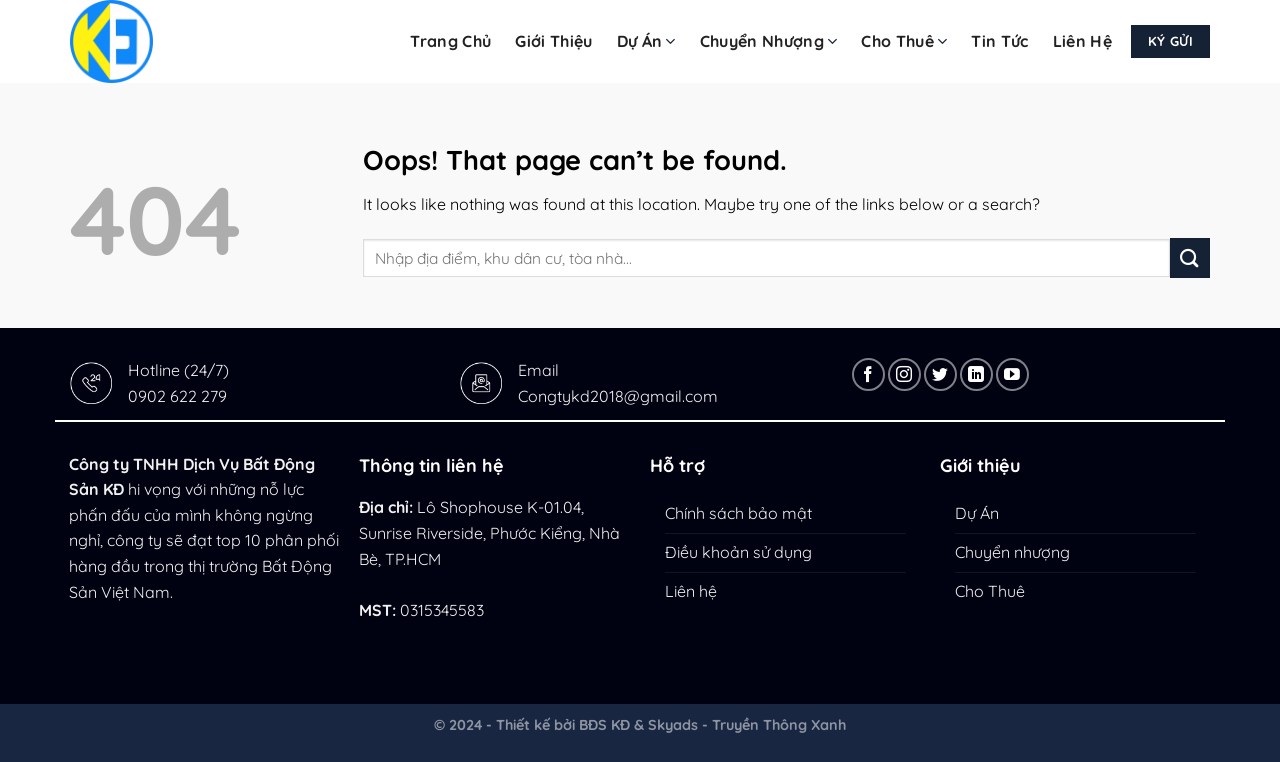Respond to the following question using a concise word or phrase: 
What is the purpose of the search box?

Search for locations